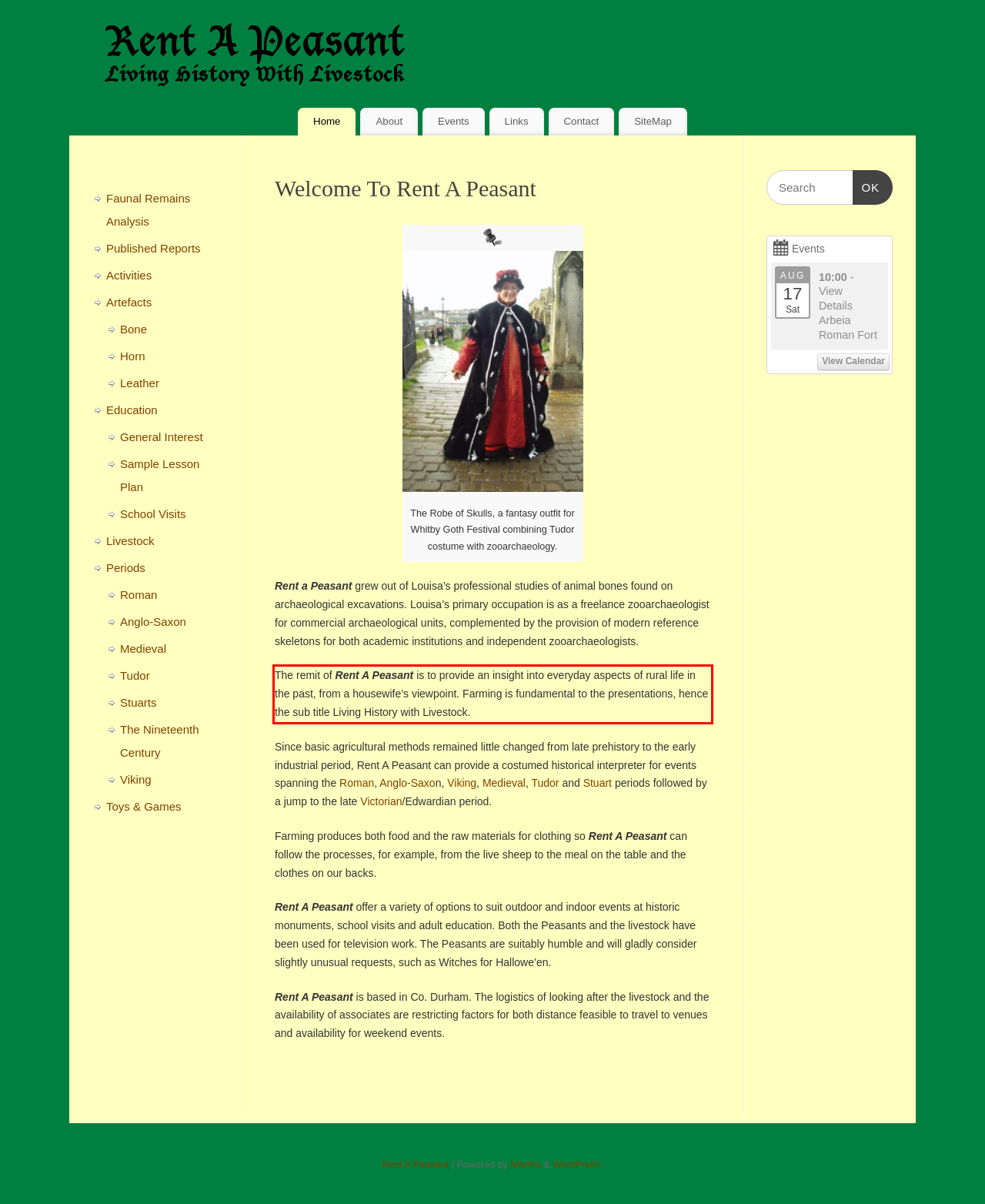Please analyze the screenshot of a webpage and extract the text content within the red bounding box using OCR.

The remit of Rent A Peasant is to provide an insight into everyday aspects of rural life in the past, from a housewife’s viewpoint. Farming is fundamental to the presentations, hence the sub title Living History with Livestock.